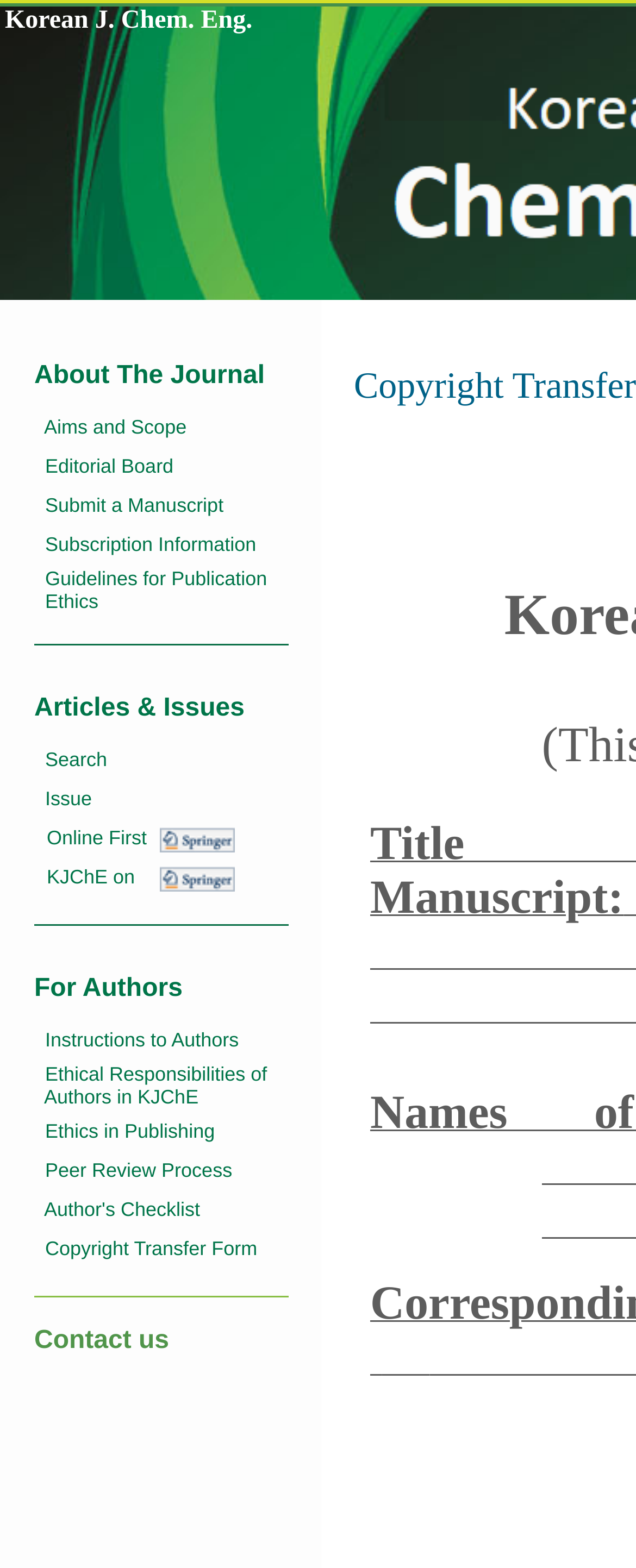Find the bounding box coordinates of the clickable element required to execute the following instruction: "Check Guidelines for Publication Ethics". Provide the coordinates as four float numbers between 0 and 1, i.e., [left, top, right, bottom].

[0.054, 0.362, 0.42, 0.391]